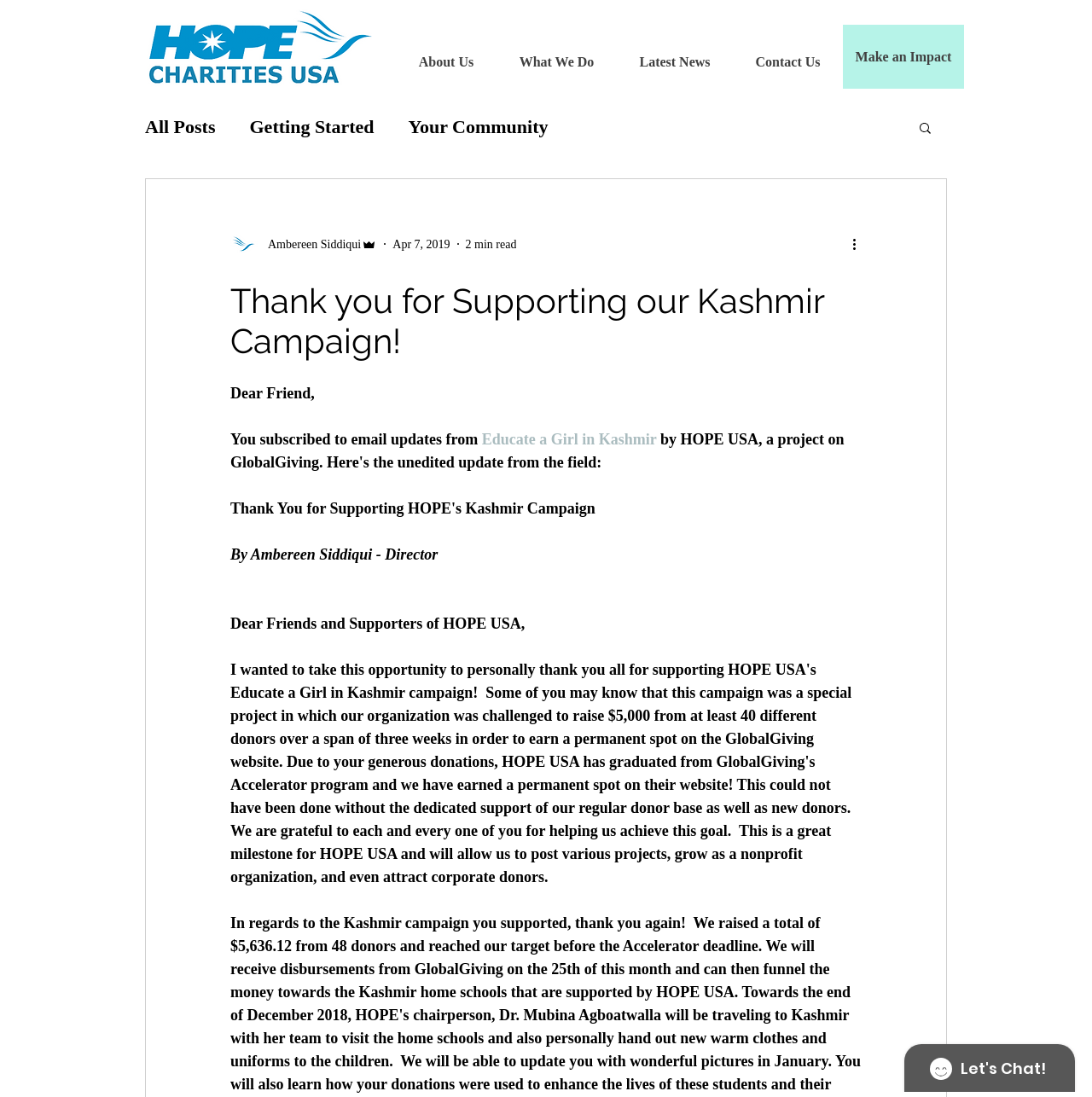What is the name of the project?
Using the information from the image, give a concise answer in one word or a short phrase.

Educate a Girl in Kashmir